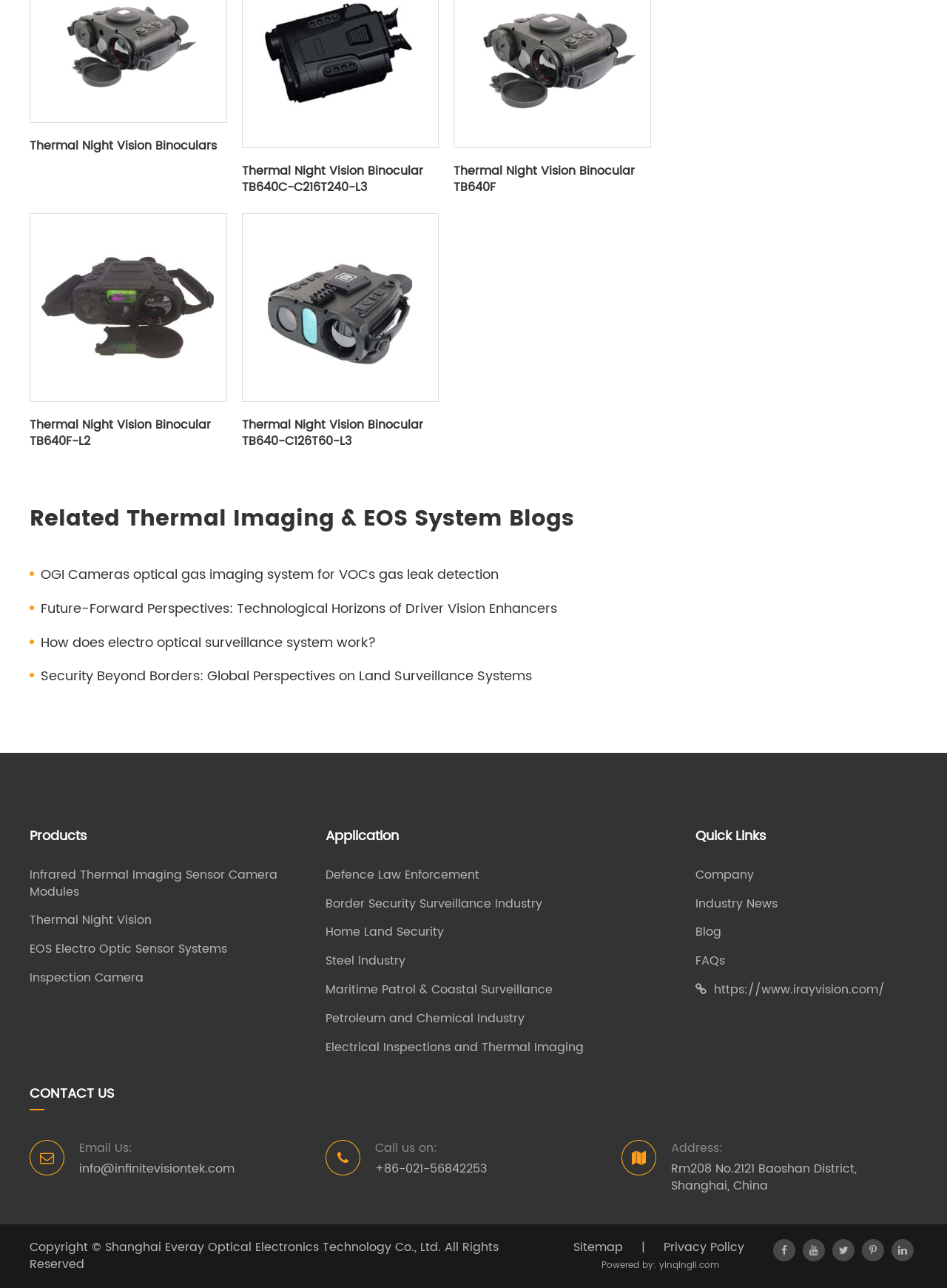Identify the bounding box coordinates of the region that needs to be clicked to carry out this instruction: "View company information". Provide these coordinates as four float numbers ranging from 0 to 1, i.e., [left, top, right, bottom].

[0.734, 0.673, 0.969, 0.686]